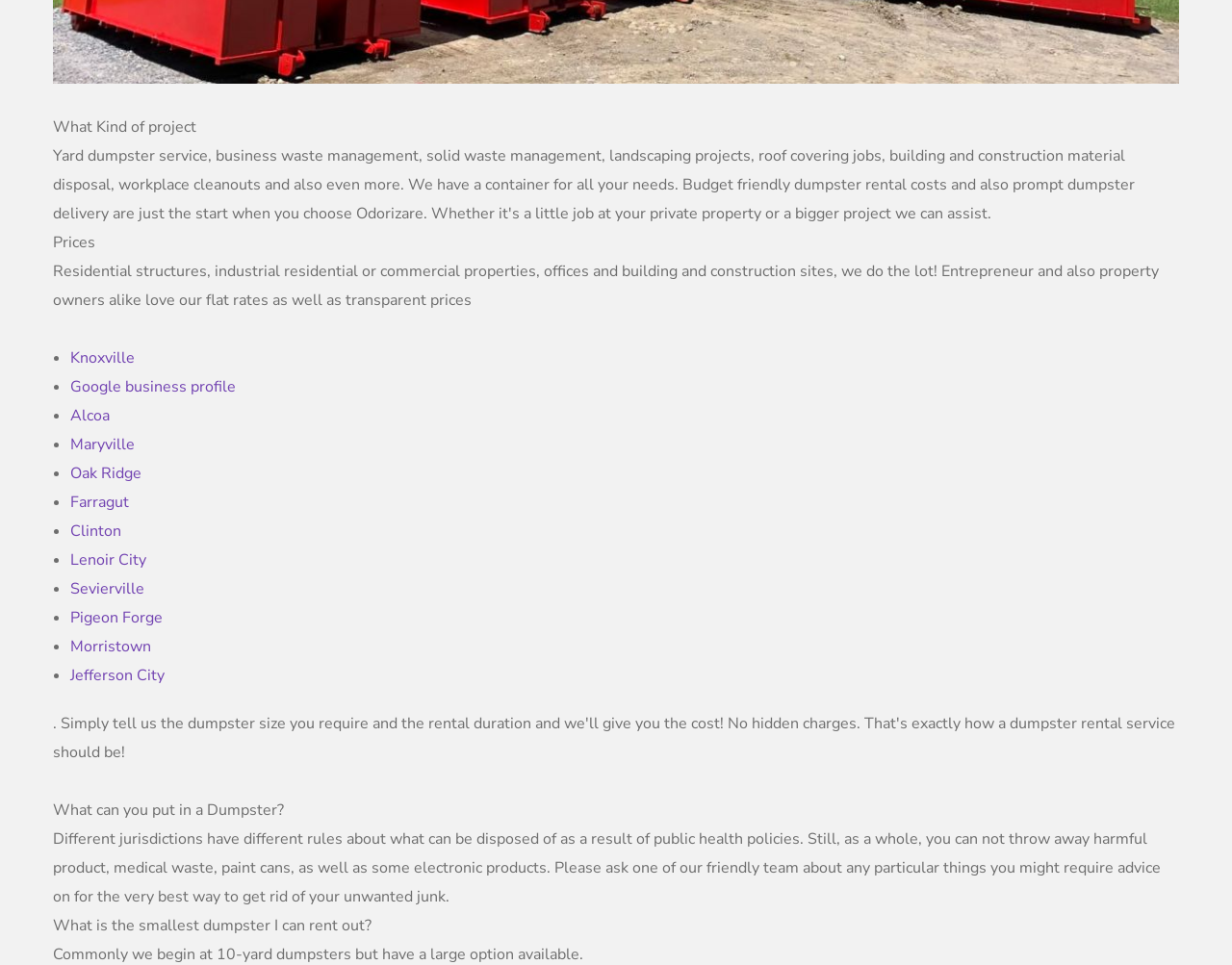Locate the bounding box of the UI element with the following description: "Jefferson City".

[0.057, 0.689, 0.134, 0.711]